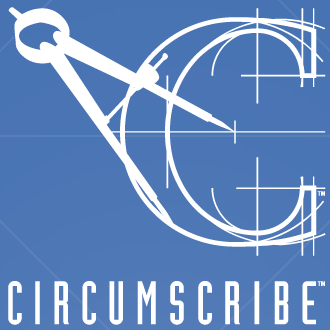Please reply to the following question with a single word or a short phrase:
What is the style of the typography used for the word 'CIRCUMSCRIBE'?

Bold, modern